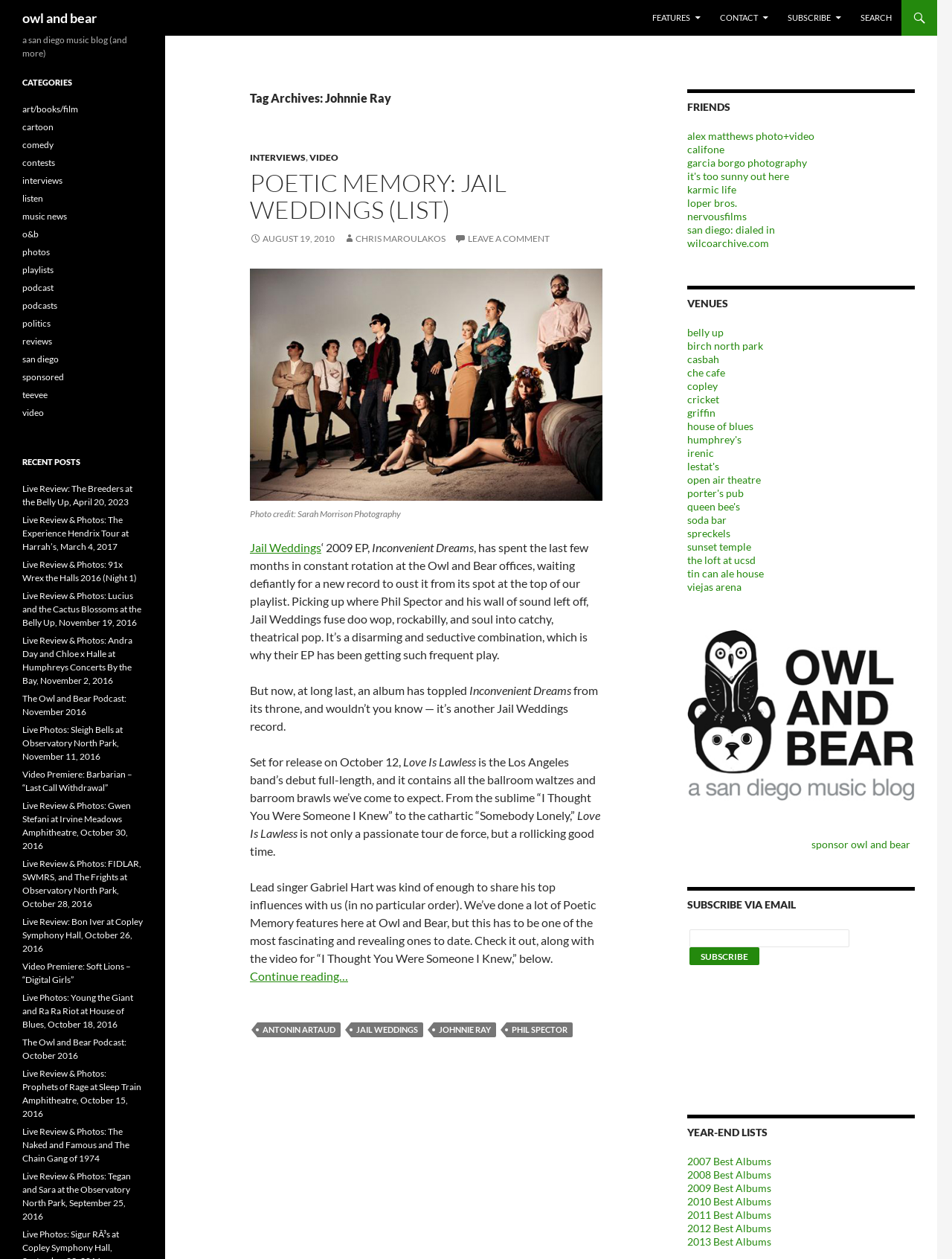Could you indicate the bounding box coordinates of the region to click in order to complete this instruction: "Search for products".

None